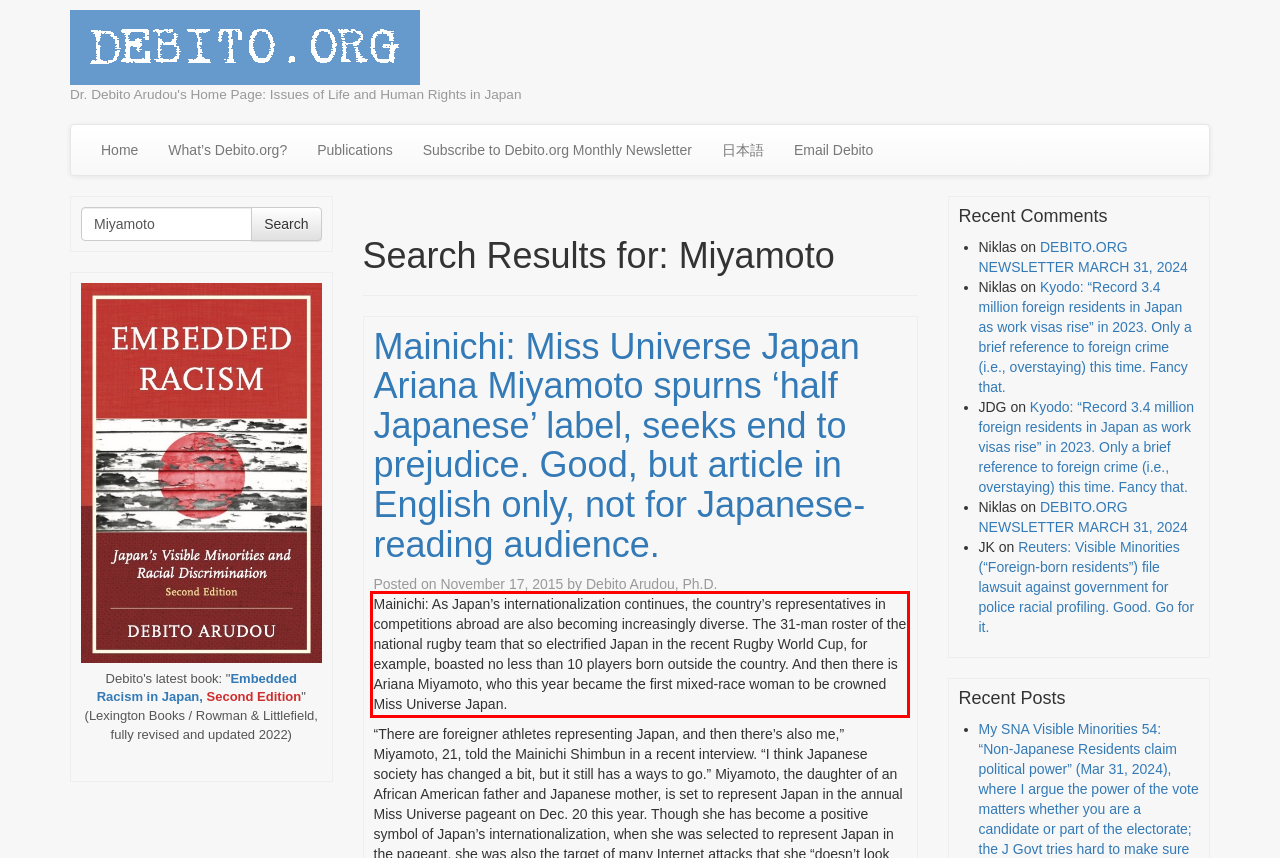Identify and extract the text within the red rectangle in the screenshot of the webpage.

Mainichi: As Japan’s internationalization continues, the country’s representatives in competitions abroad are also becoming increasingly diverse. The 31-man roster of the national rugby team that so electrified Japan in the recent Rugby World Cup, for example, boasted no less than 10 players born outside the country. And then there is Ariana Miyamoto, who this year became the first mixed-race woman to be crowned Miss Universe Japan.